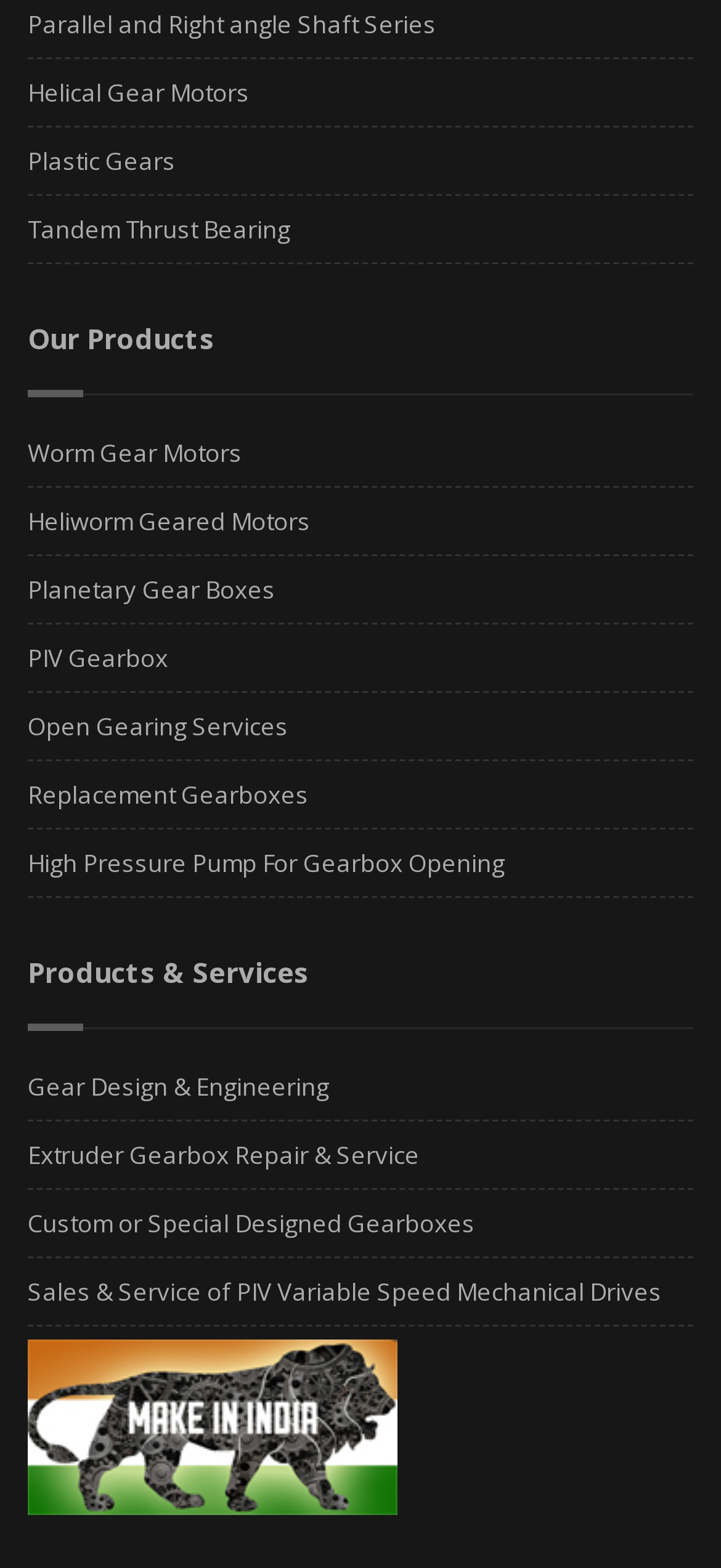Determine the bounding box coordinates of the UI element described by: "Extruder Gearbox Repair & Service".

[0.038, 0.726, 0.582, 0.747]